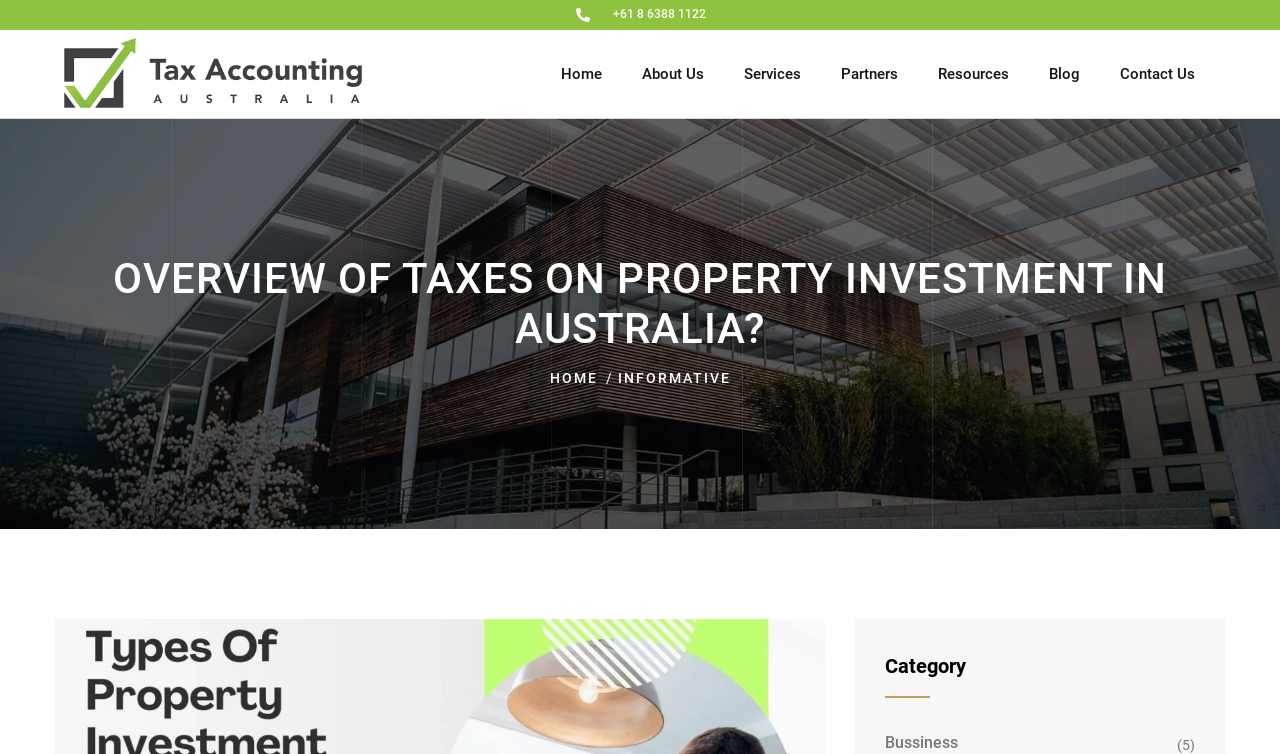Please find and report the bounding box coordinates of the element to click in order to perform the following action: "Learn about the services". The coordinates should be expressed as four float numbers between 0 and 1, in the format [left, top, right, bottom].

[0.566, 0.071, 0.641, 0.125]